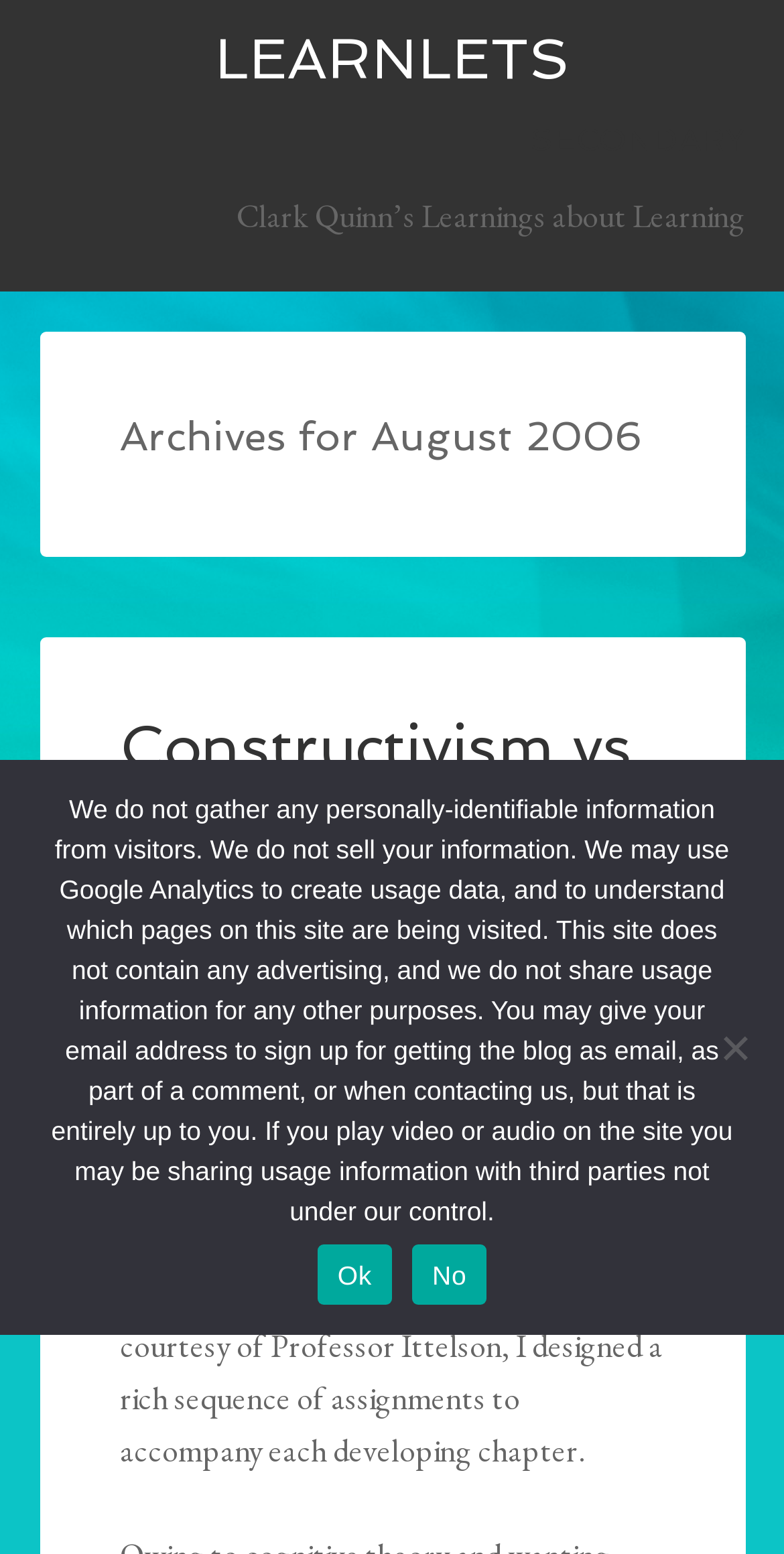Answer the question in a single word or phrase:
What is the organization mentioned in the first post?

Cable in the Classroom